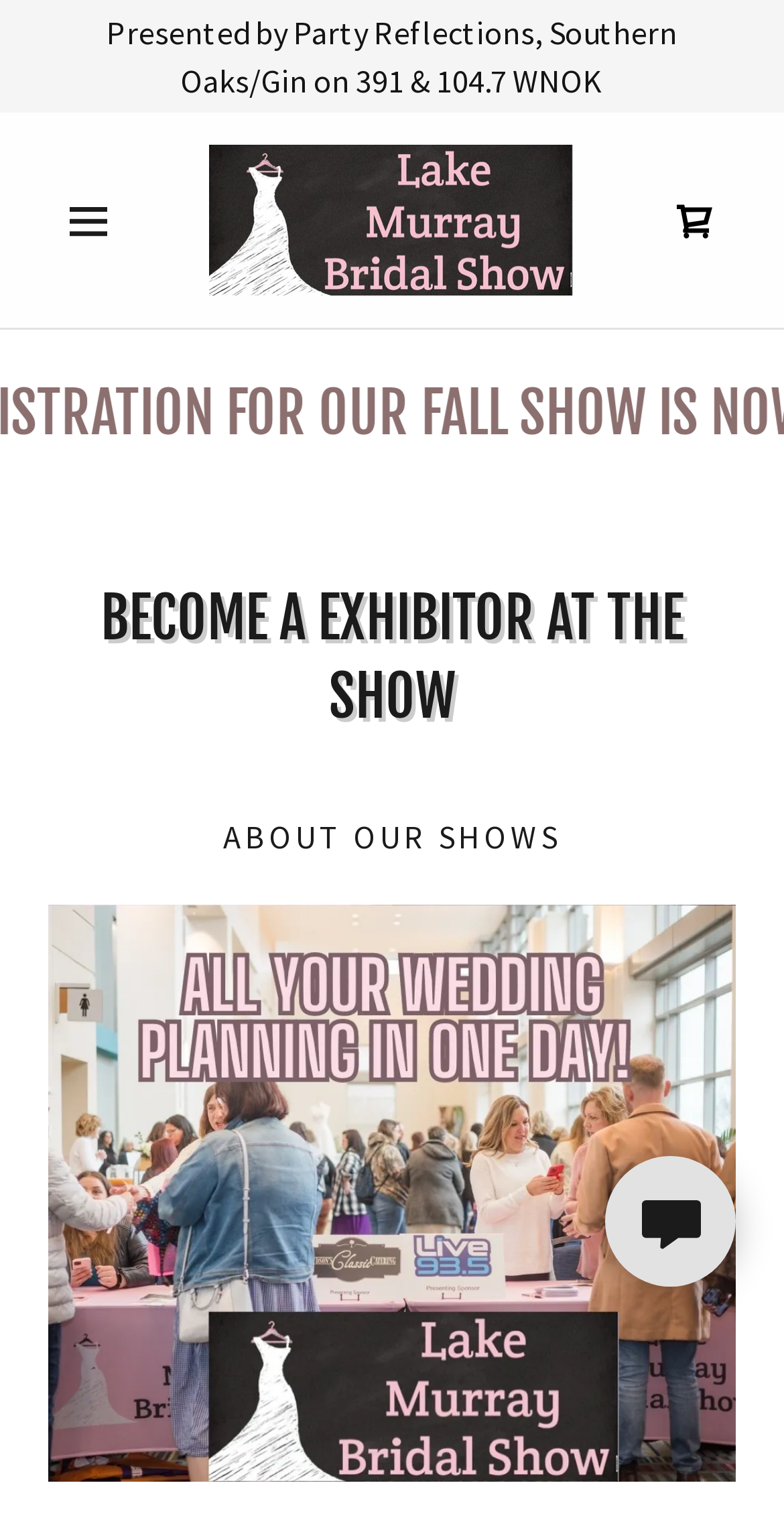Please extract the webpage's main title and generate its text content.

VENDOR REGISTRATION FOR OUR FALL SHOW IS NOW OPEN.